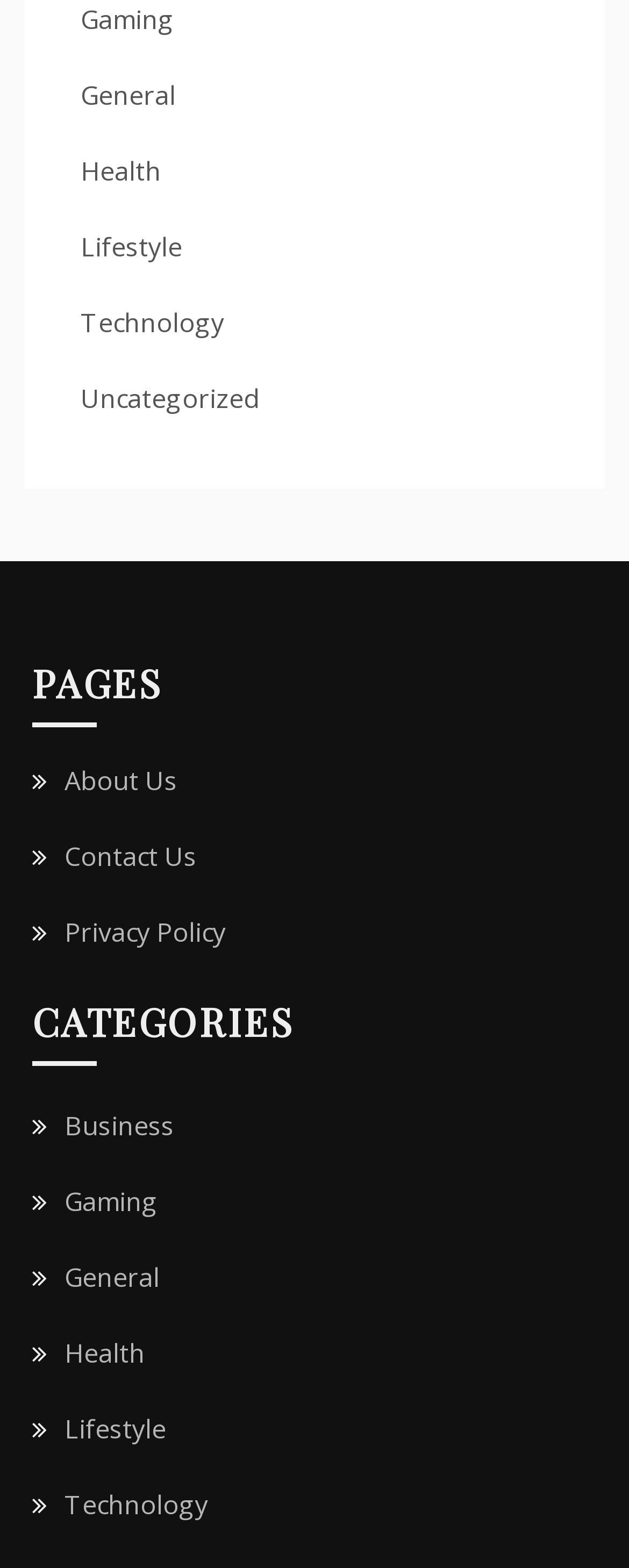Is 'Gaming' a category and a page?
Using the image, provide a detailed and thorough answer to the question.

I found that 'Gaming' is listed as a link under both the 'CATEGORIES' heading and the top navigation links, which suggests that it is both a category and a page.